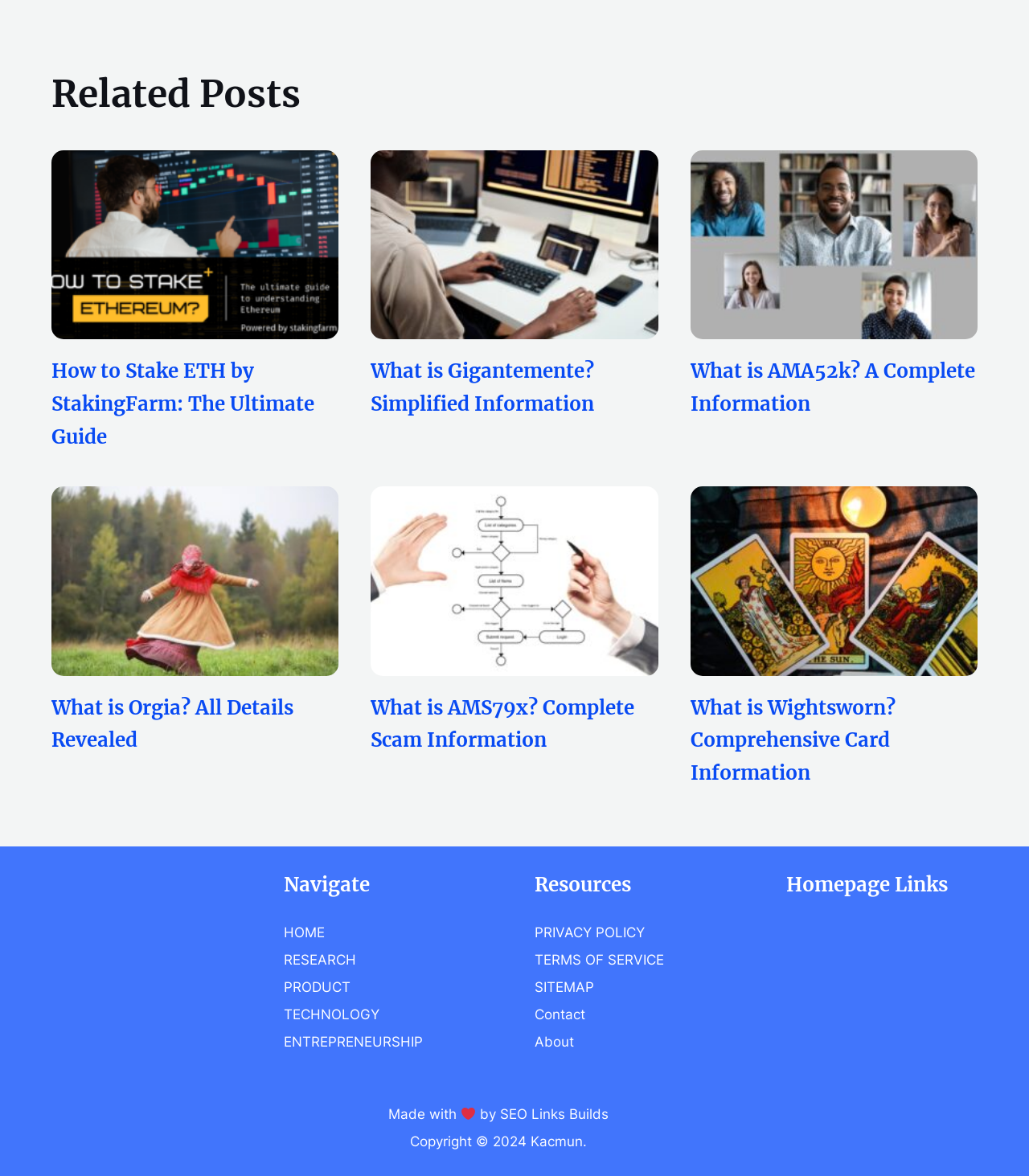Locate the bounding box coordinates of the clickable area to execute the instruction: "View the 'What is Gigantemente?' article". Provide the coordinates as four float numbers between 0 and 1, represented as [left, top, right, bottom].

[0.36, 0.302, 0.64, 0.358]